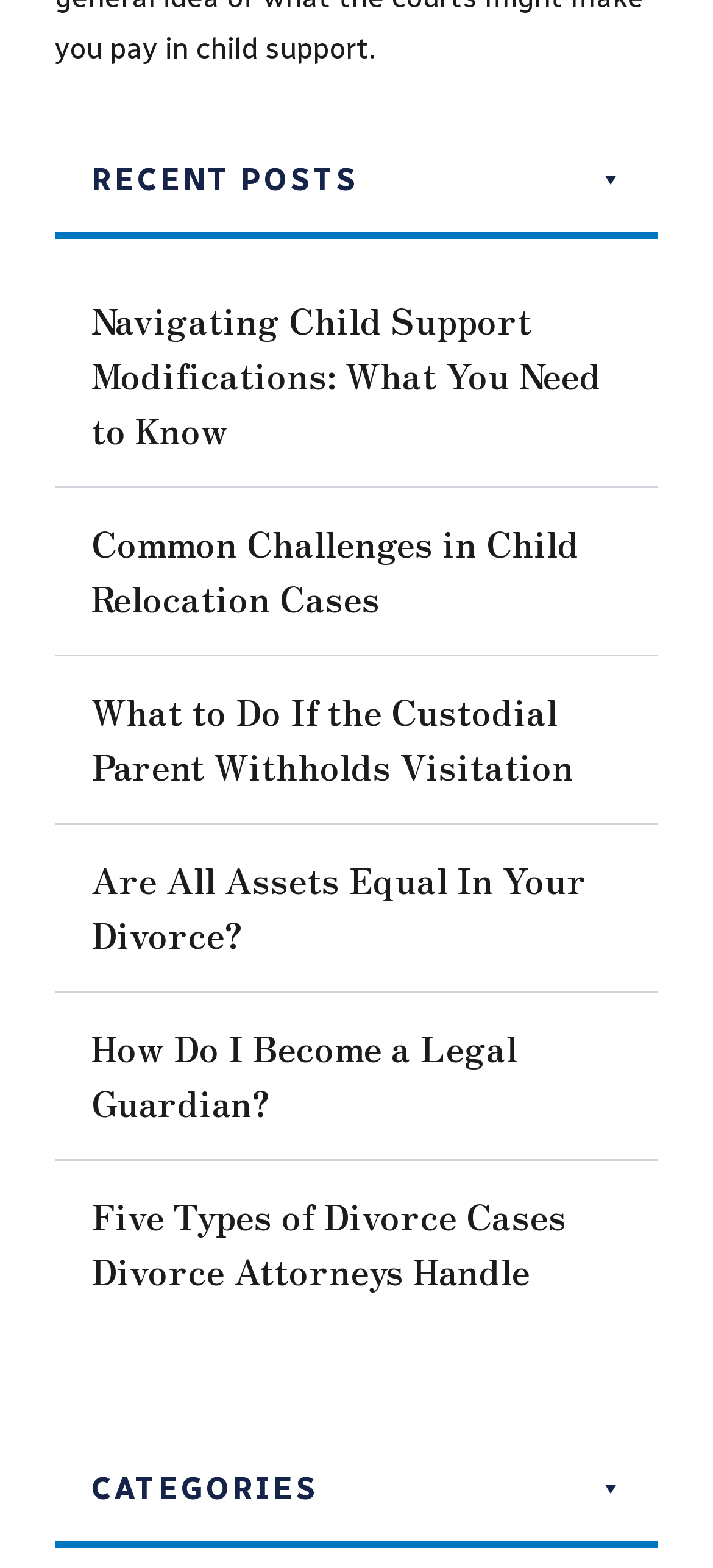Can you give a comprehensive explanation to the question given the content of the image?
What is the topic of the third recent post?

The third recent post is titled 'What to Do If the Custodial Parent Withholds Visitation', which indicates that the topic of this post is visitation. This link has a bounding box of [0.128, 0.437, 0.805, 0.504].